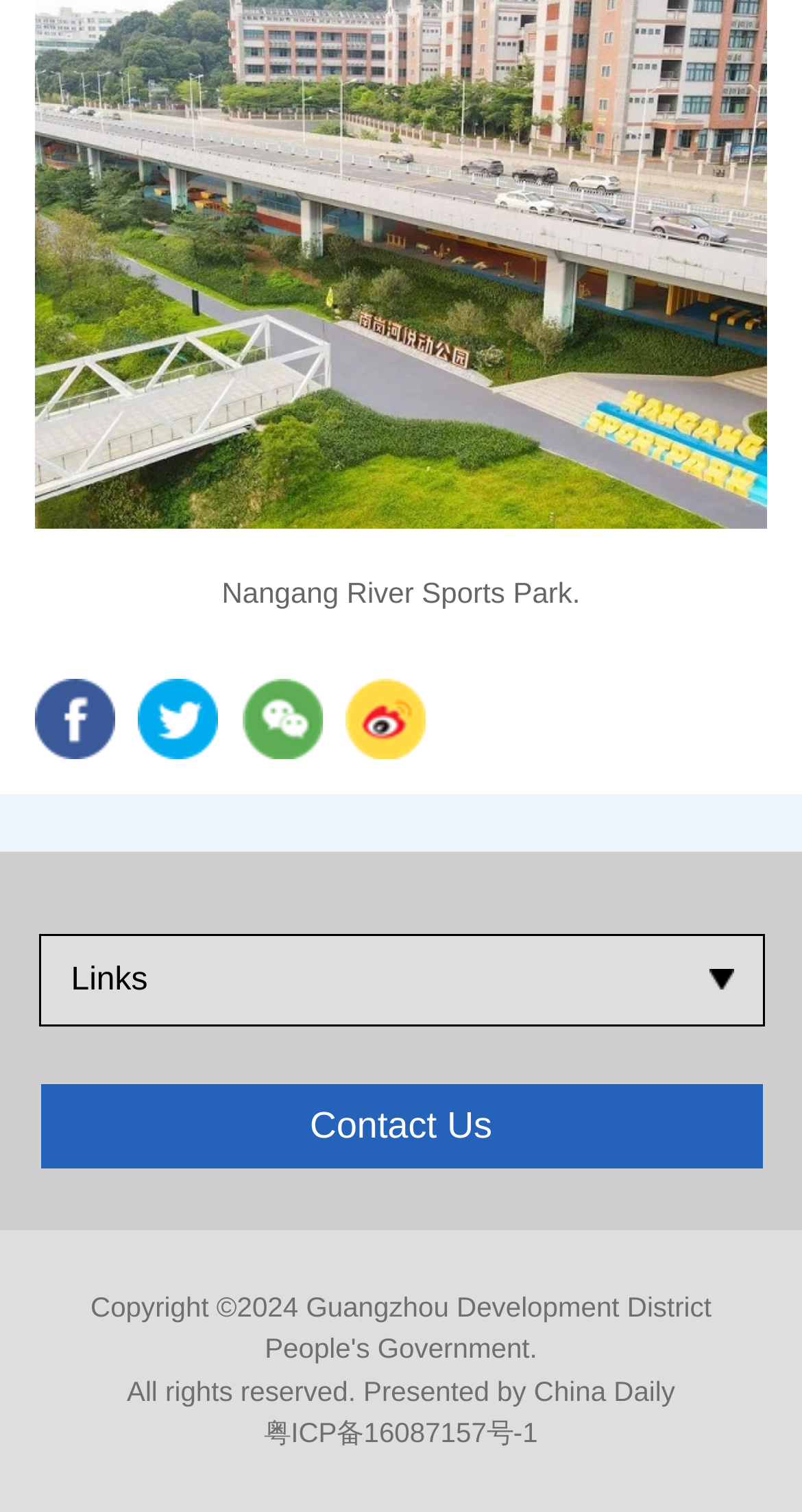What is the copyright information?
Look at the image and answer the question using a single word or phrase.

Copyright © All rights reserved